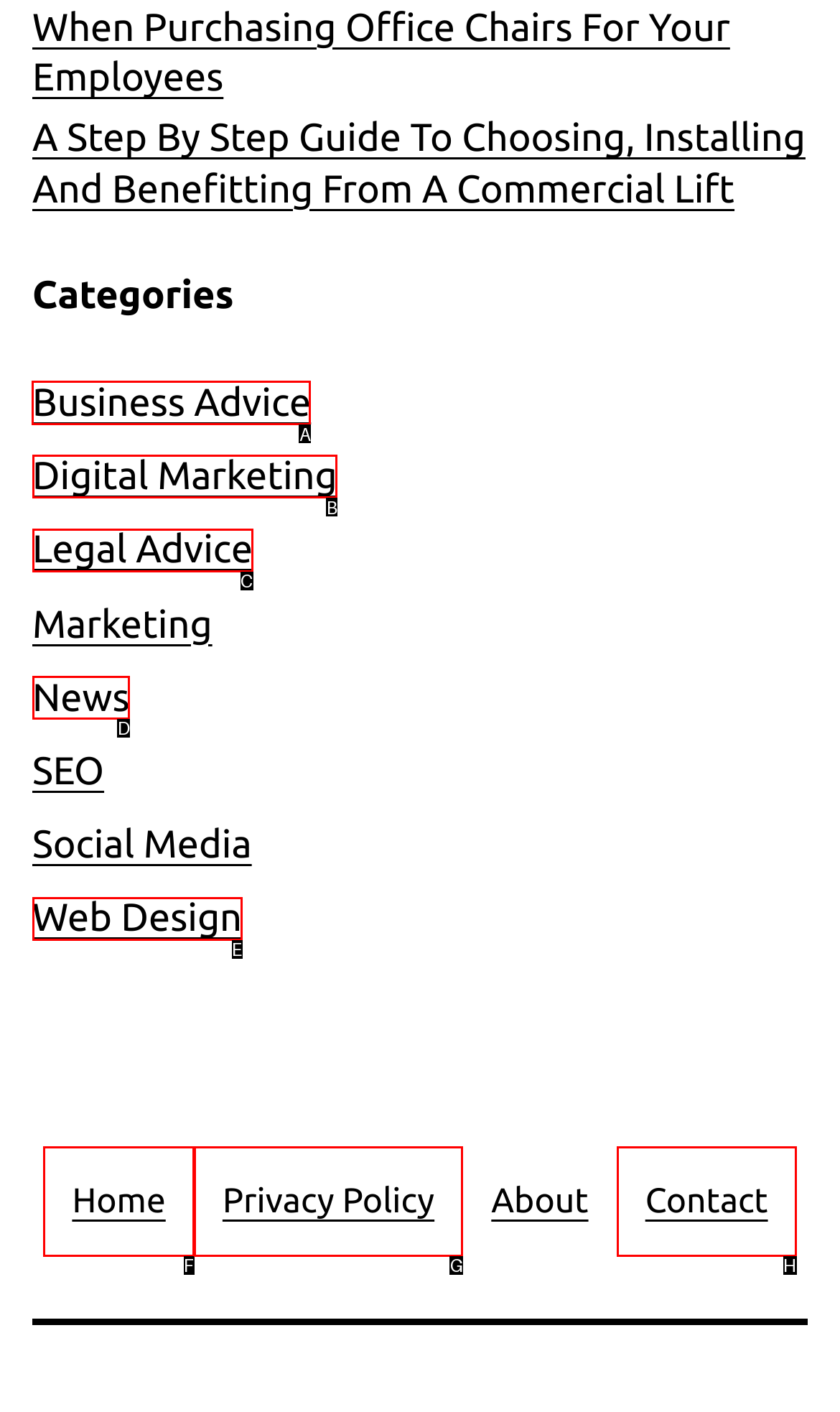Given the instruction: Read about business advice, which HTML element should you click on?
Answer with the letter that corresponds to the correct option from the choices available.

A